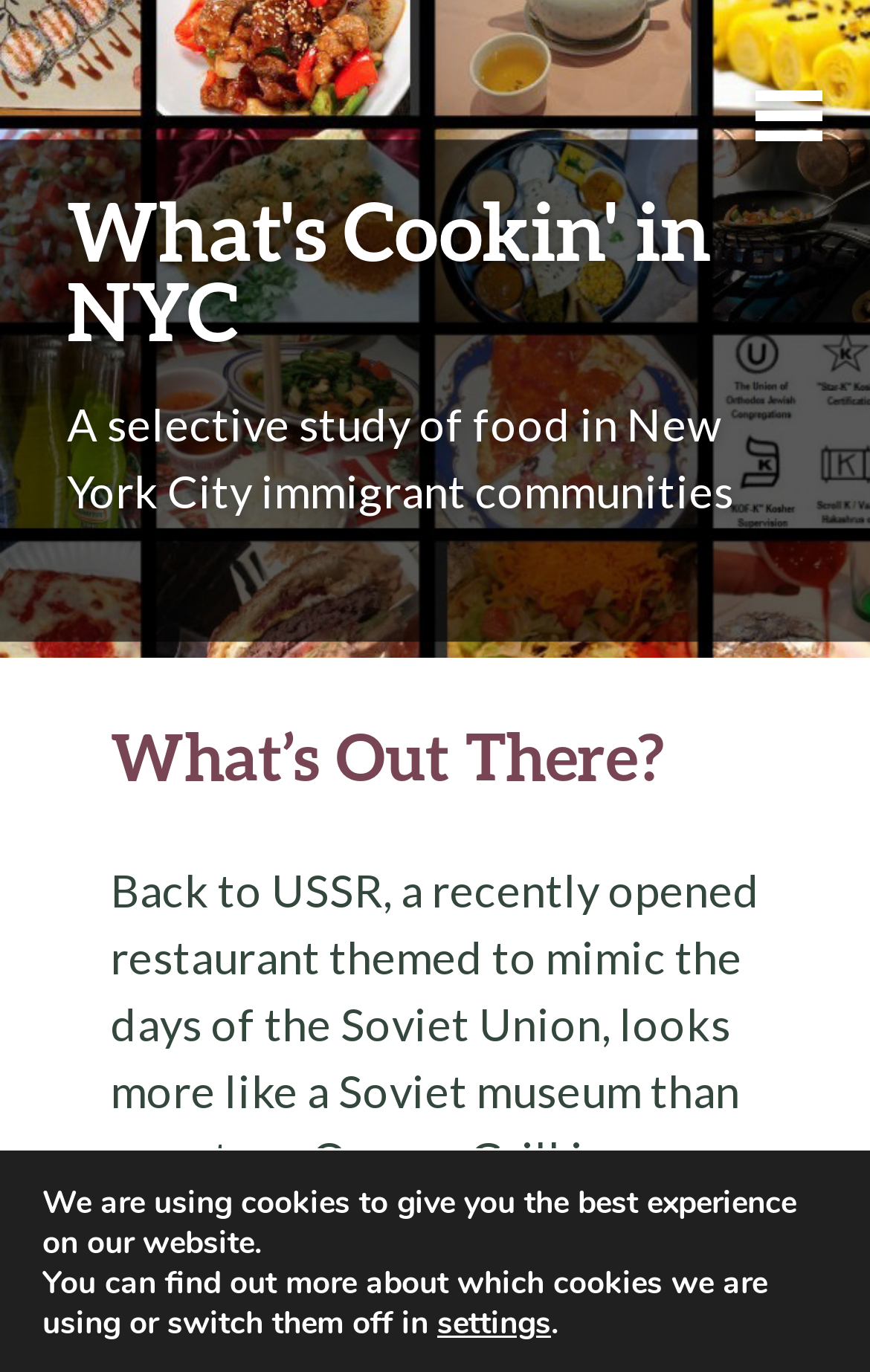Calculate the bounding box coordinates for the UI element based on the following description: "What's Cookin' in NYC". Ensure the coordinates are four float numbers between 0 and 1, i.e., [left, top, right, bottom].

[0.077, 0.132, 0.818, 0.262]